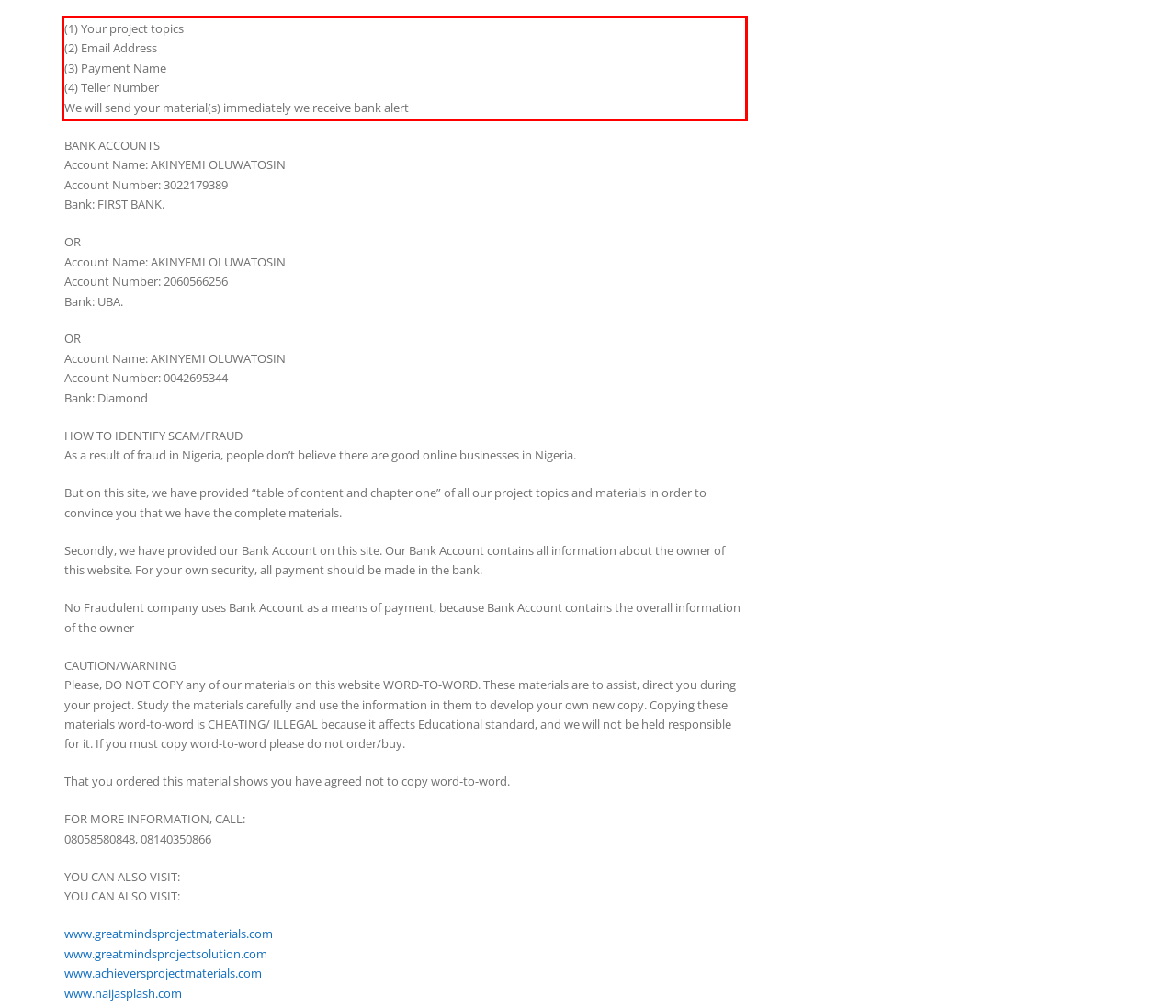There is a screenshot of a webpage with a red bounding box around a UI element. Please use OCR to extract the text within the red bounding box.

(1) Your project topics (2) Email Address (3) Payment Name (4) Teller Number We will send your material(s) immediately we receive bank alert